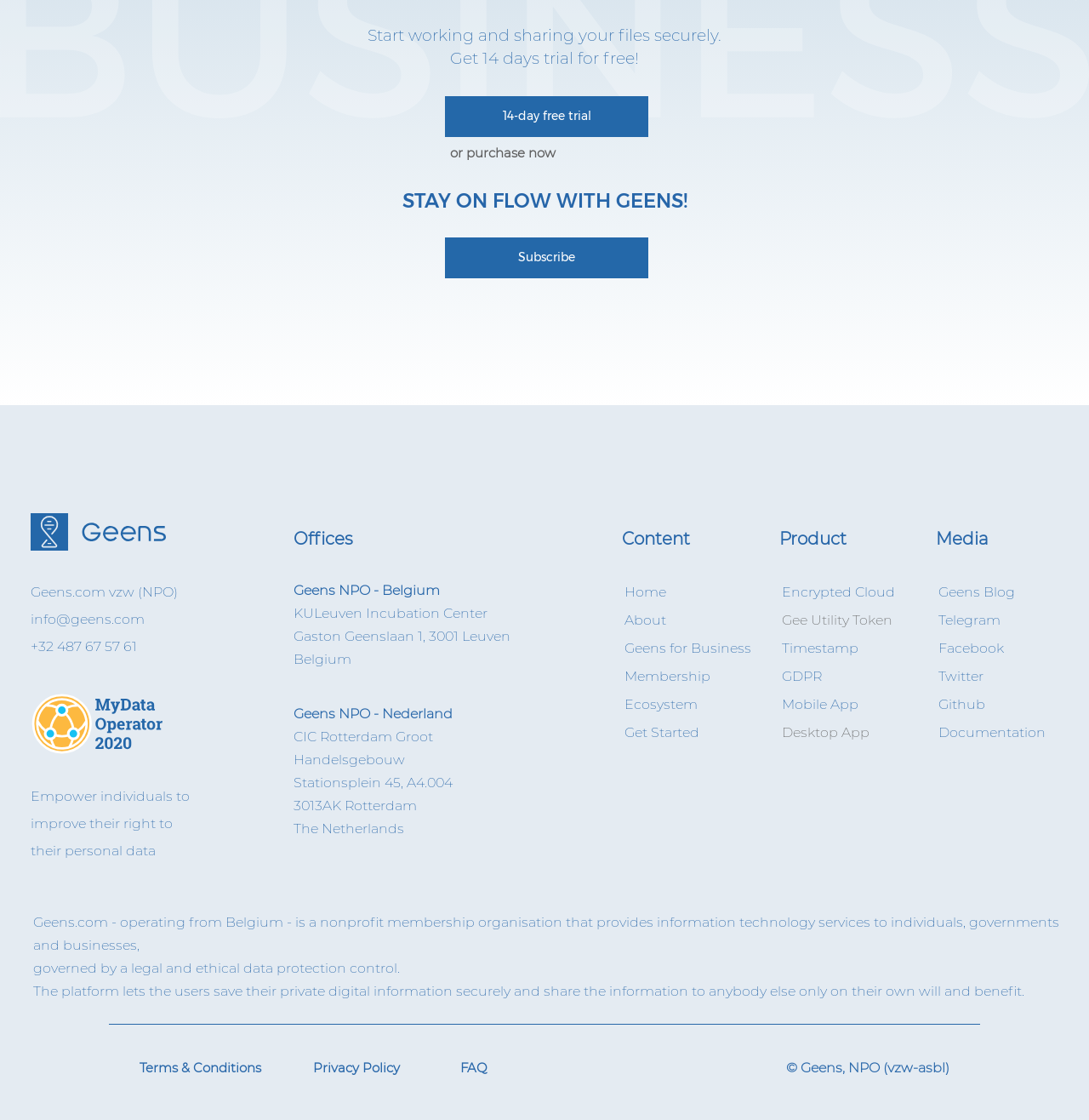Determine the bounding box coordinates of the clickable element to complete this instruction: "Read about Geens". Provide the coordinates in the format of four float numbers between 0 and 1, [left, top, right, bottom].

[0.862, 0.521, 0.932, 0.536]